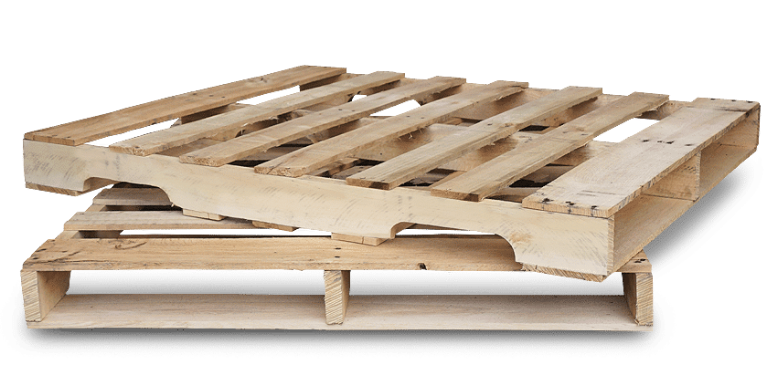Give a comprehensive caption that covers the entire image content.

The image displays two wooden pallets stacked together, showcasing their practical design and construction. Pallets, commonly used in logistics and warehousing, are essential for transporting goods efficiently. The visible grain and texture of the wood indicate their sturdiness and ability to support significant weight. This image accompanies discussions on selecting a reliable pallet supplier, emphasizing the importance of understanding freight management and operational costs in business. The context suggests that knowledgeable providers can help companies improve their logistical processes and achieve cost-effective solutions.